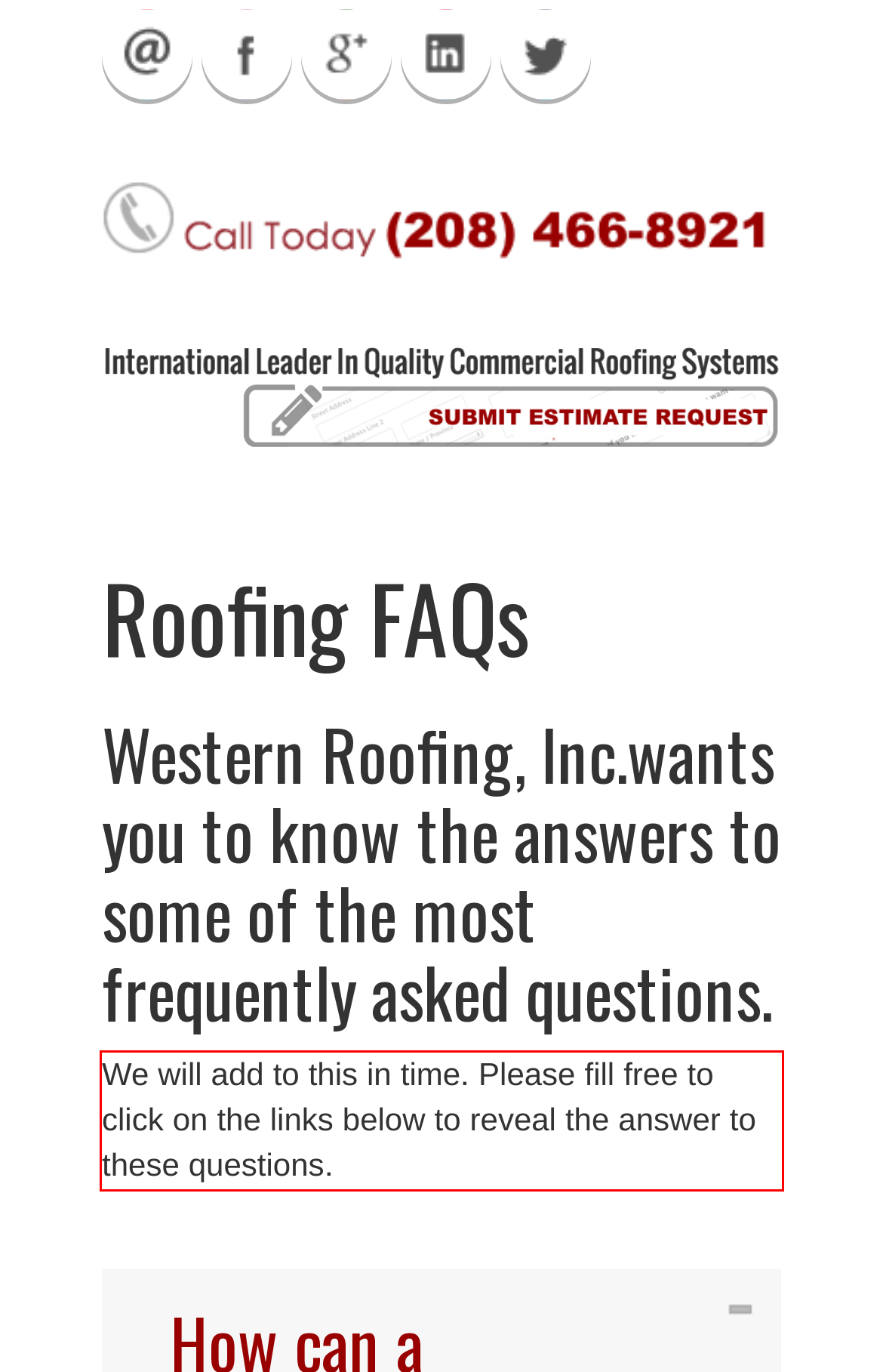Analyze the screenshot of a webpage where a red rectangle is bounding a UI element. Extract and generate the text content within this red bounding box.

We will add to this in time. Please fill free to click on the links below to reveal the answer to these questions.